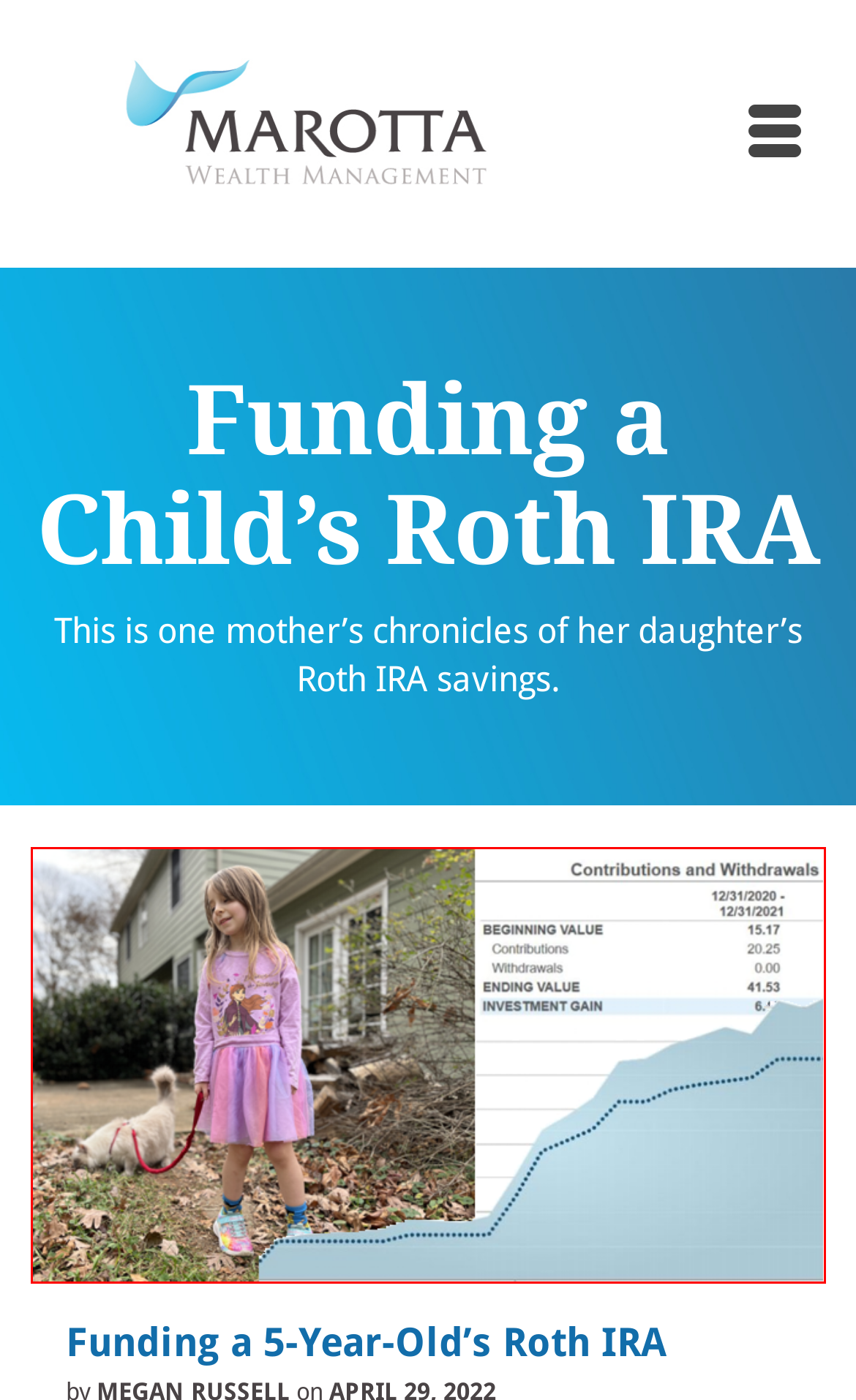Analyze the screenshot of a webpage that features a red rectangle bounding box. Pick the webpage description that best matches the new webpage you would see after clicking on the element within the red bounding box. Here are the candidates:
A. Funding a 3-Year-Old’s Roth IRA – Marotta On Money
B. Funding a 5-Year-Old’s Roth IRA – Marotta On Money
C. Funding a 4-Year-Old’s Roth IRA – Marotta On Money
D. What Counts As Income For Roth IRA Funding Purposes? – Marotta On Money
E. Custodial Roth Funding – Marotta On Money
F. Retirement Accounts (IRA, 401k, etc.) – Marotta On Money
G. Under 35 – Marotta On Money
H. Tax Rules – Marotta On Money

B